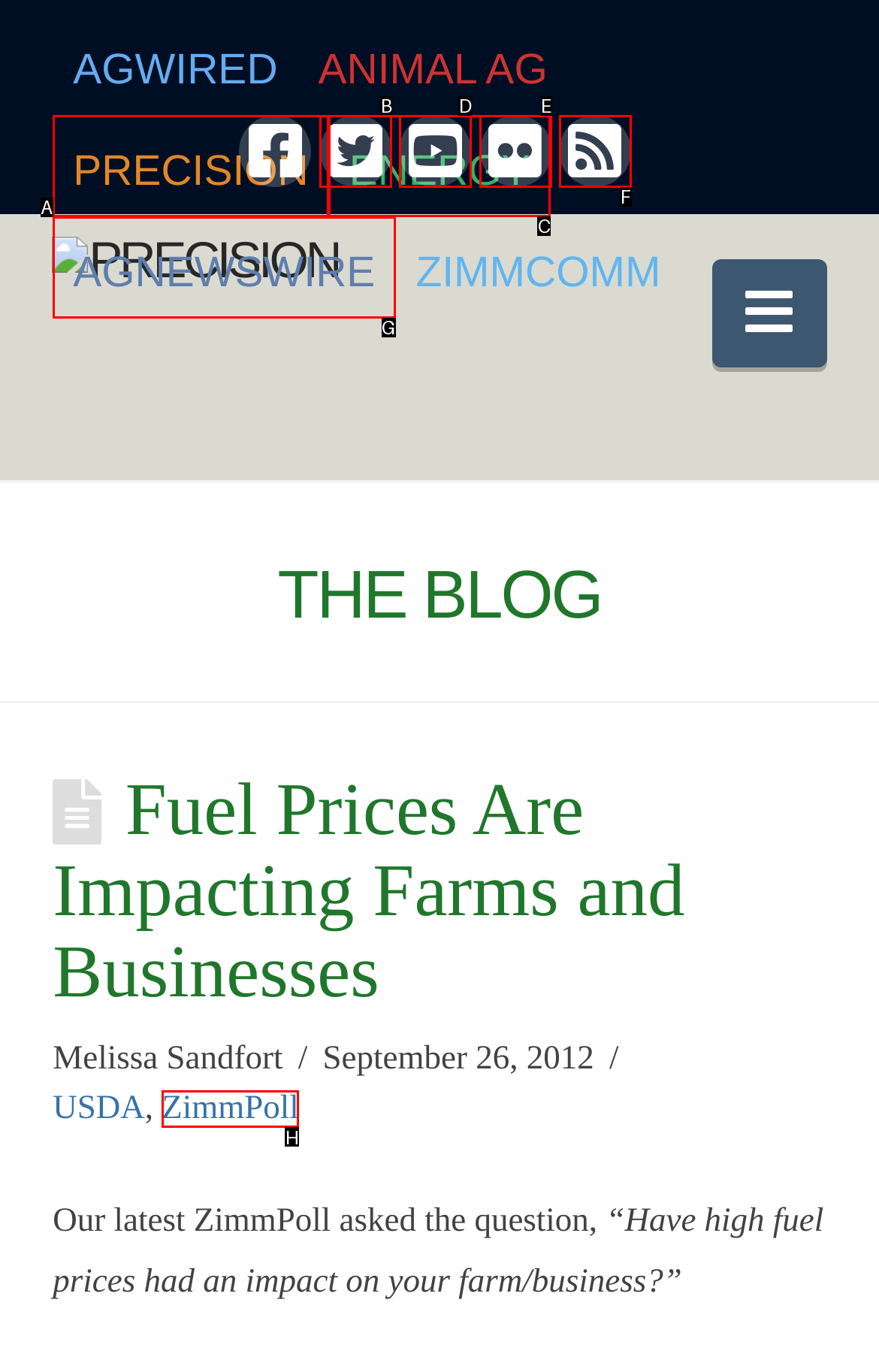Identify the correct UI element to click to achieve the task: Read the latest ZimmPoll.
Answer with the letter of the appropriate option from the choices given.

H